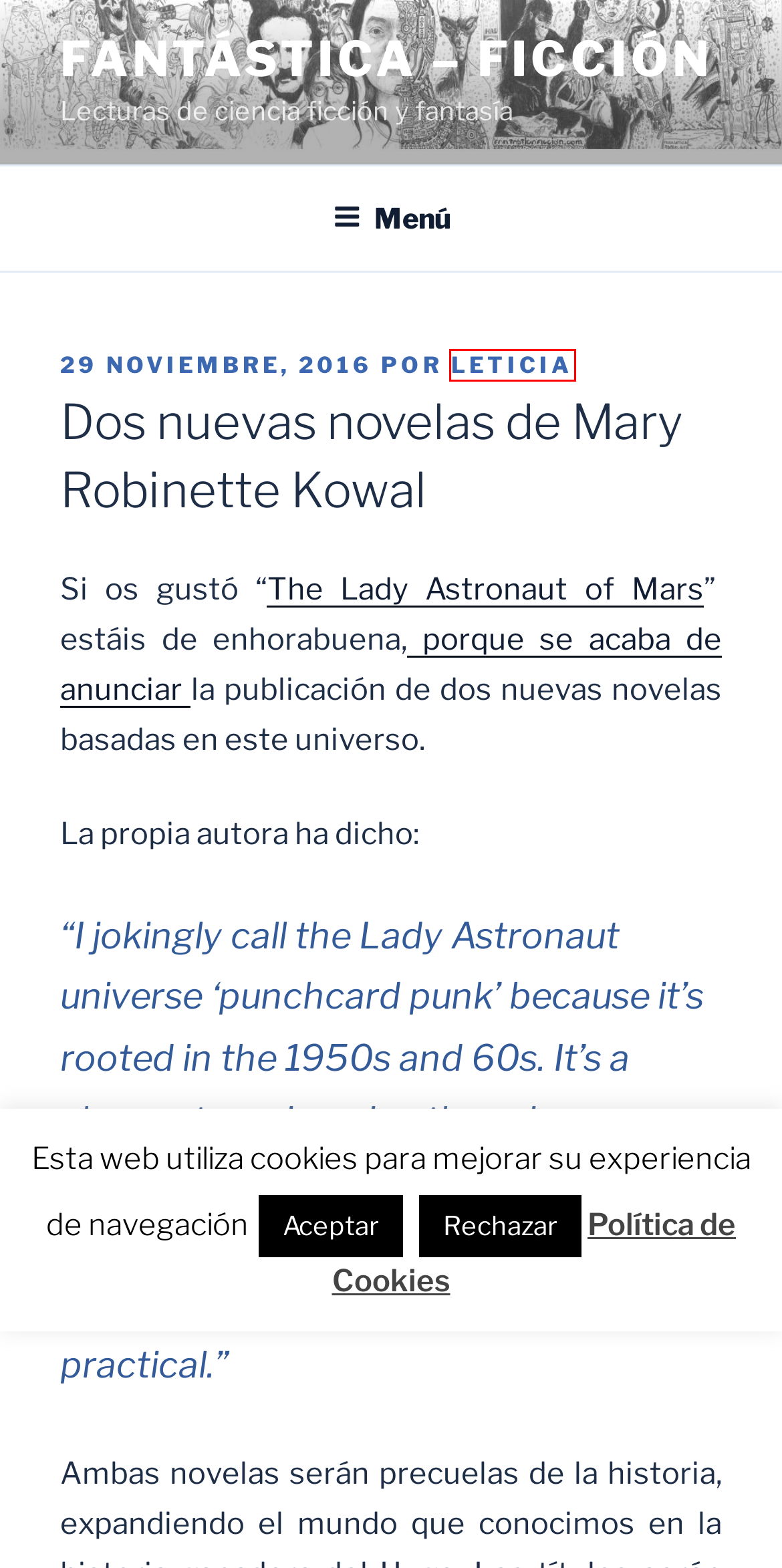You have a screenshot showing a webpage with a red bounding box around a UI element. Choose the webpage description that best matches the new page after clicking the highlighted element. Here are the options:
A. Solaris publicará una trilogía de fantasía épica de Caskey Russell – Fantástica – Ficción
B. Leticia – Fantástica – Ficción
C. Portada de Estados Unidos de Japón – Fantástica – Ficción
D. Politica de Cookies – Fantástica – Ficción
E. The Splinter King – Fantástica – Ficción
F. Cubierta de Bookshops & Bonedust, la esperada precuela de Legends & Lattes – Fantástica – Ficción
G. Black Sun – Fantástica – Ficción
H. Fantástica – Ficción – Lecturas de ciencia ficción y fantasía

B